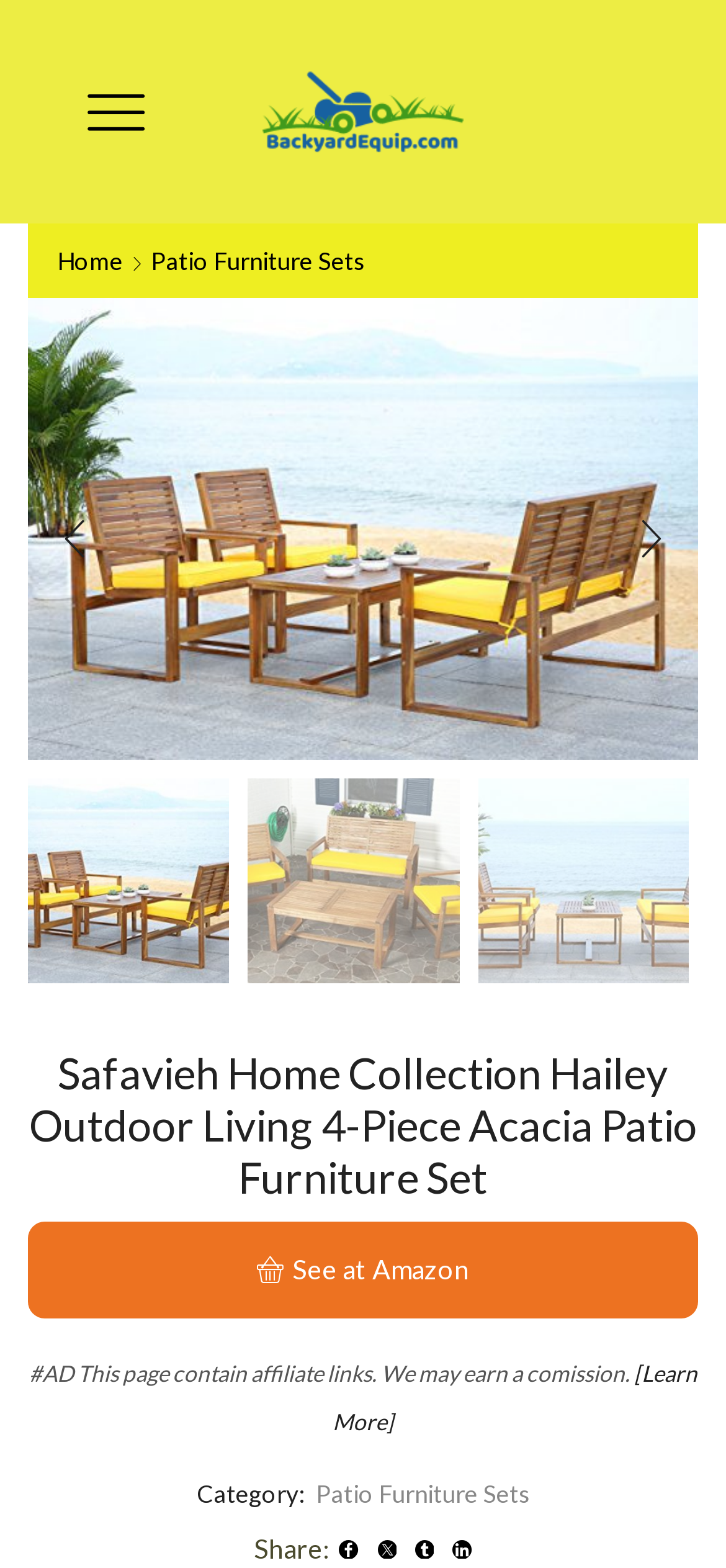Specify the bounding box coordinates of the element's region that should be clicked to achieve the following instruction: "Click the 'Previous slide' button". The bounding box coordinates consist of four float numbers between 0 and 1, in the format [left, top, right, bottom].

[0.038, 0.314, 0.167, 0.373]